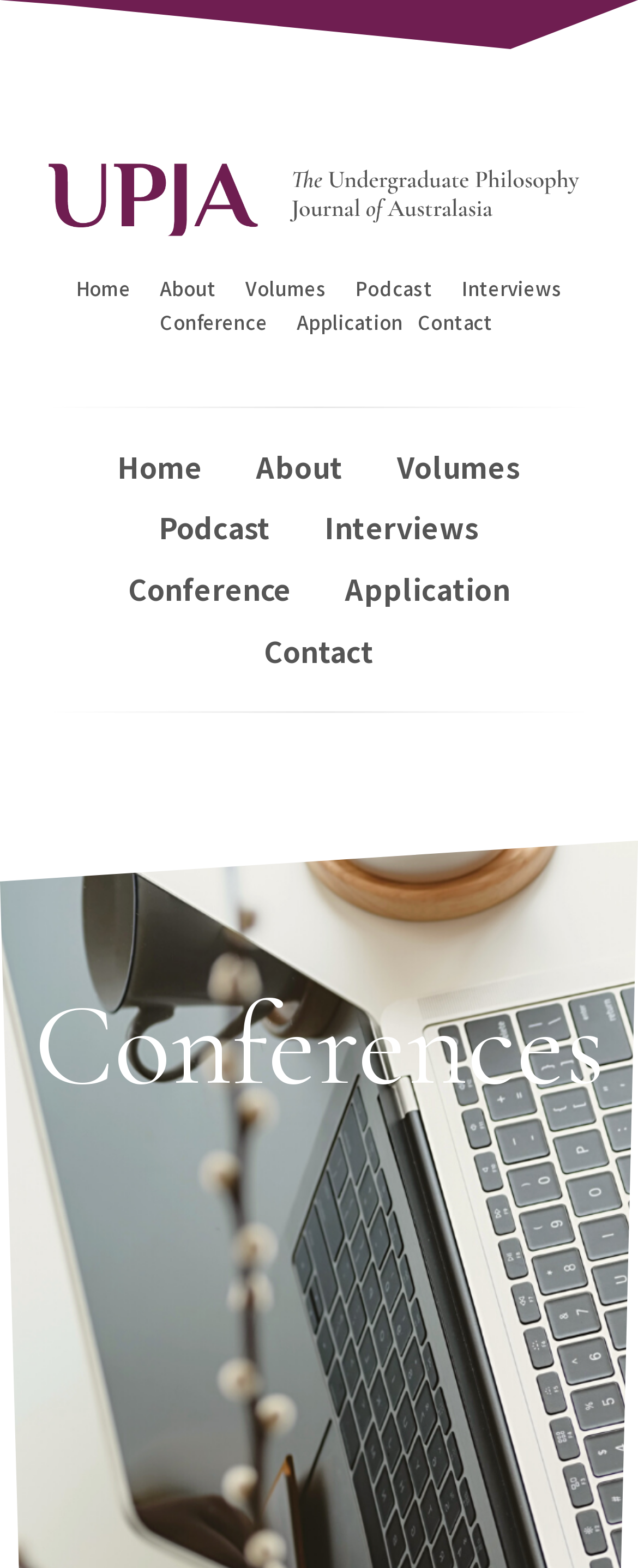Please specify the bounding box coordinates of the area that should be clicked to accomplish the following instruction: "Click the Share on WhatsApp button". The coordinates should consist of four float numbers between 0 and 1, i.e., [left, top, right, bottom].

None